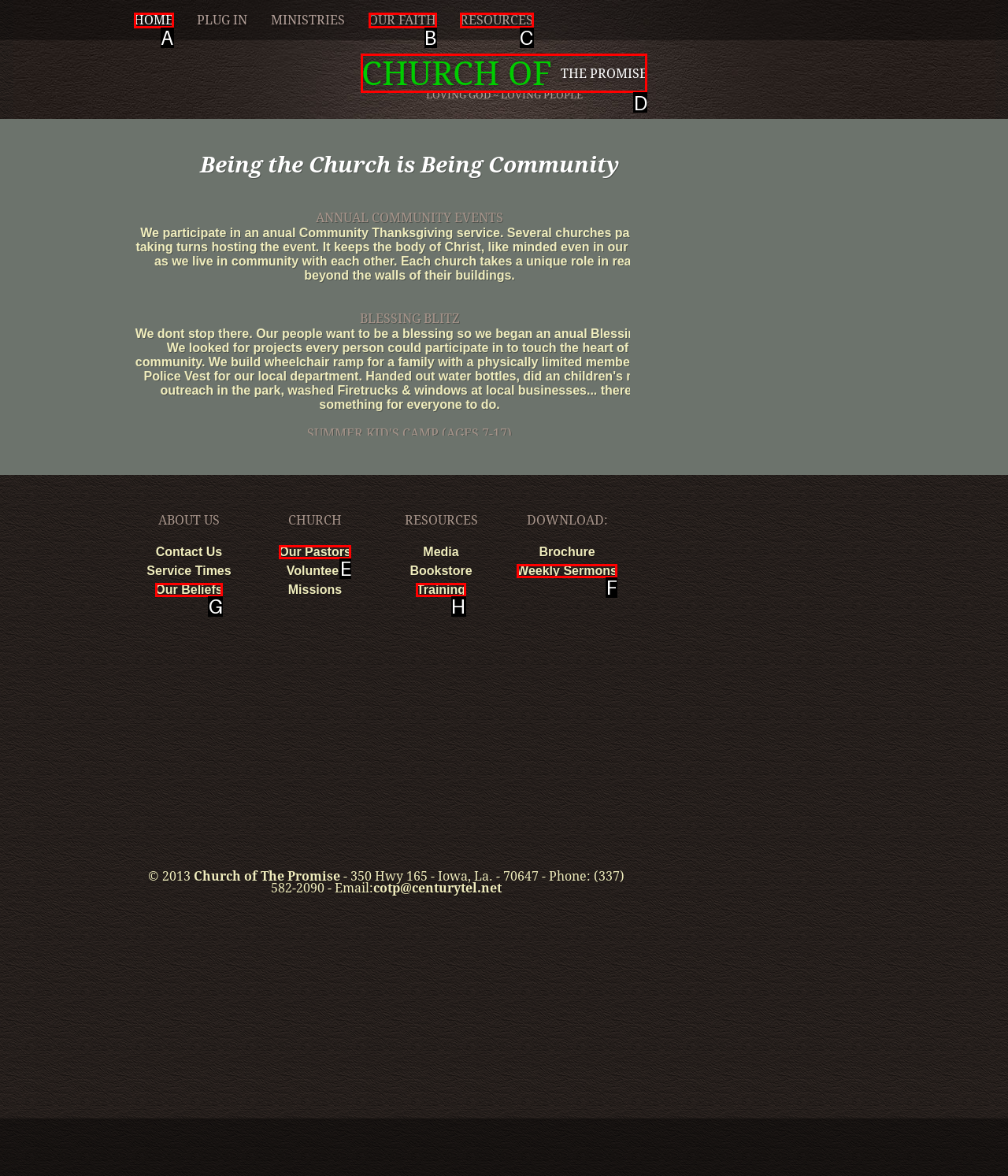Tell me which one HTML element I should click to complete the following task: Check the CHURCH OF THE PROMISE link Answer with the option's letter from the given choices directly.

D